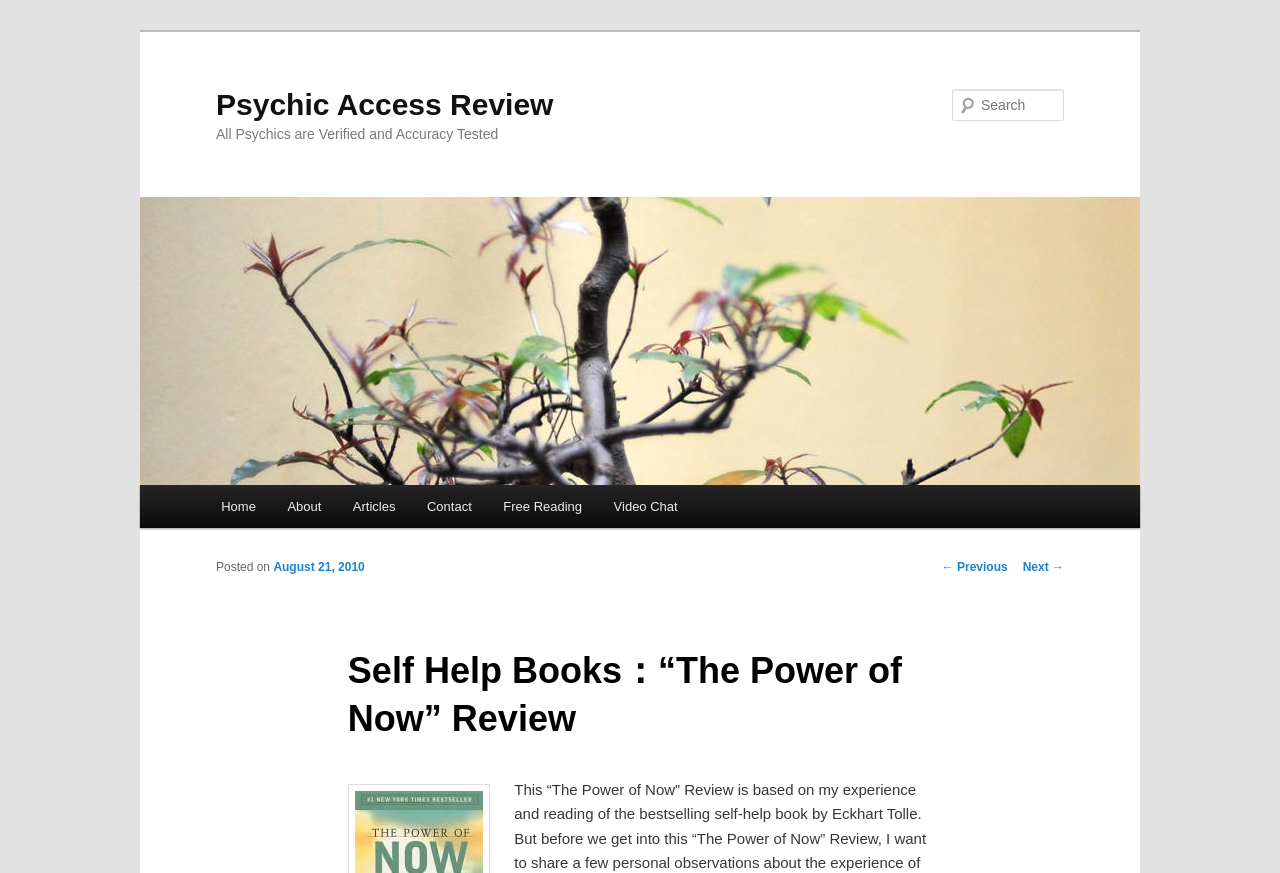Are there navigation links on the webpage?
Using the image, elaborate on the answer with as much detail as possible.

I found multiple link elements with texts like 'Home', 'About', 'Articles', etc. which are grouped under a heading element labeled as 'Main menu' suggesting that the webpage has navigation links.